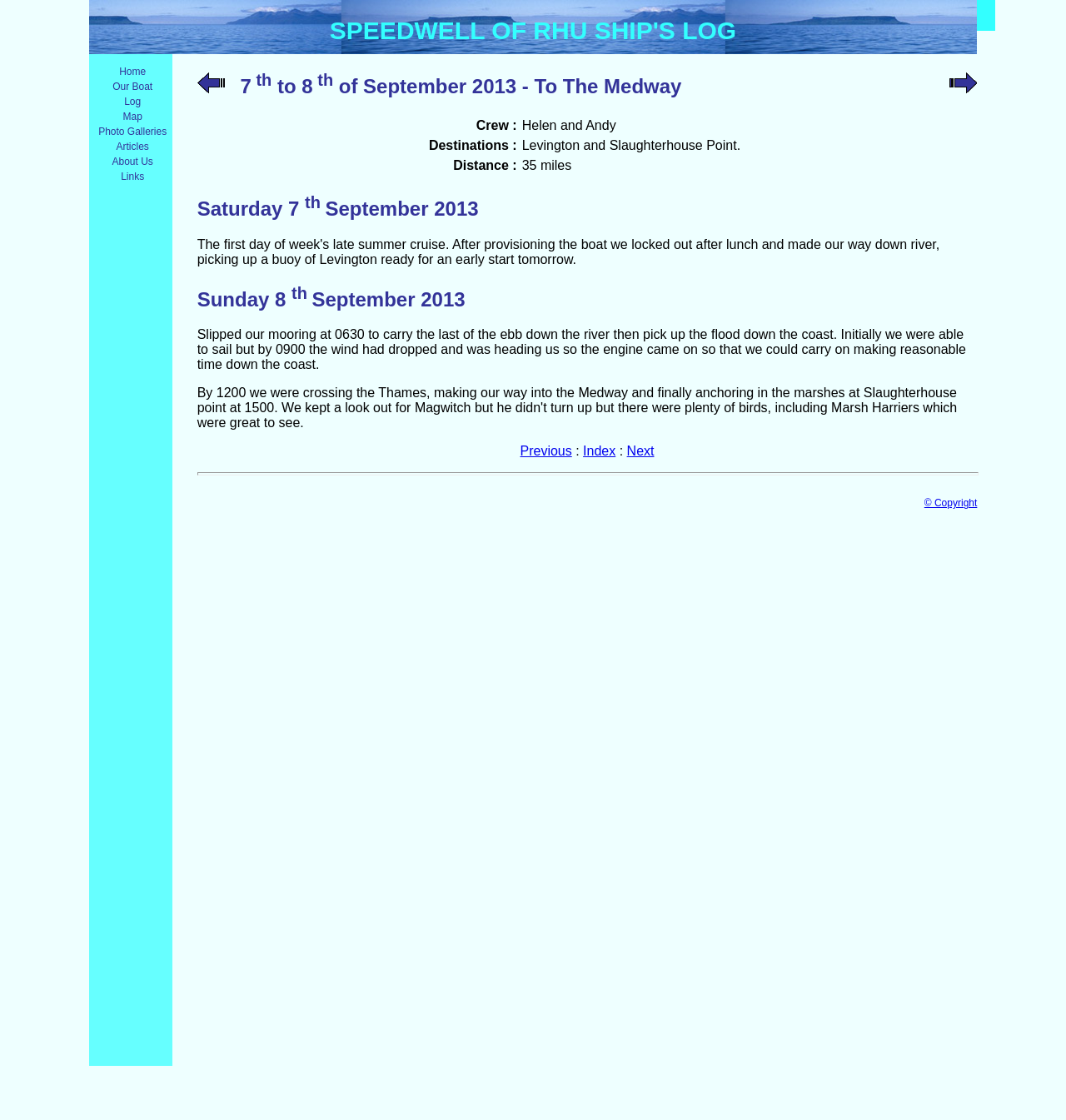Please determine the bounding box coordinates of the element's region to click for the following instruction: "Go to Photo Galleries".

[0.083, 0.111, 0.161, 0.124]